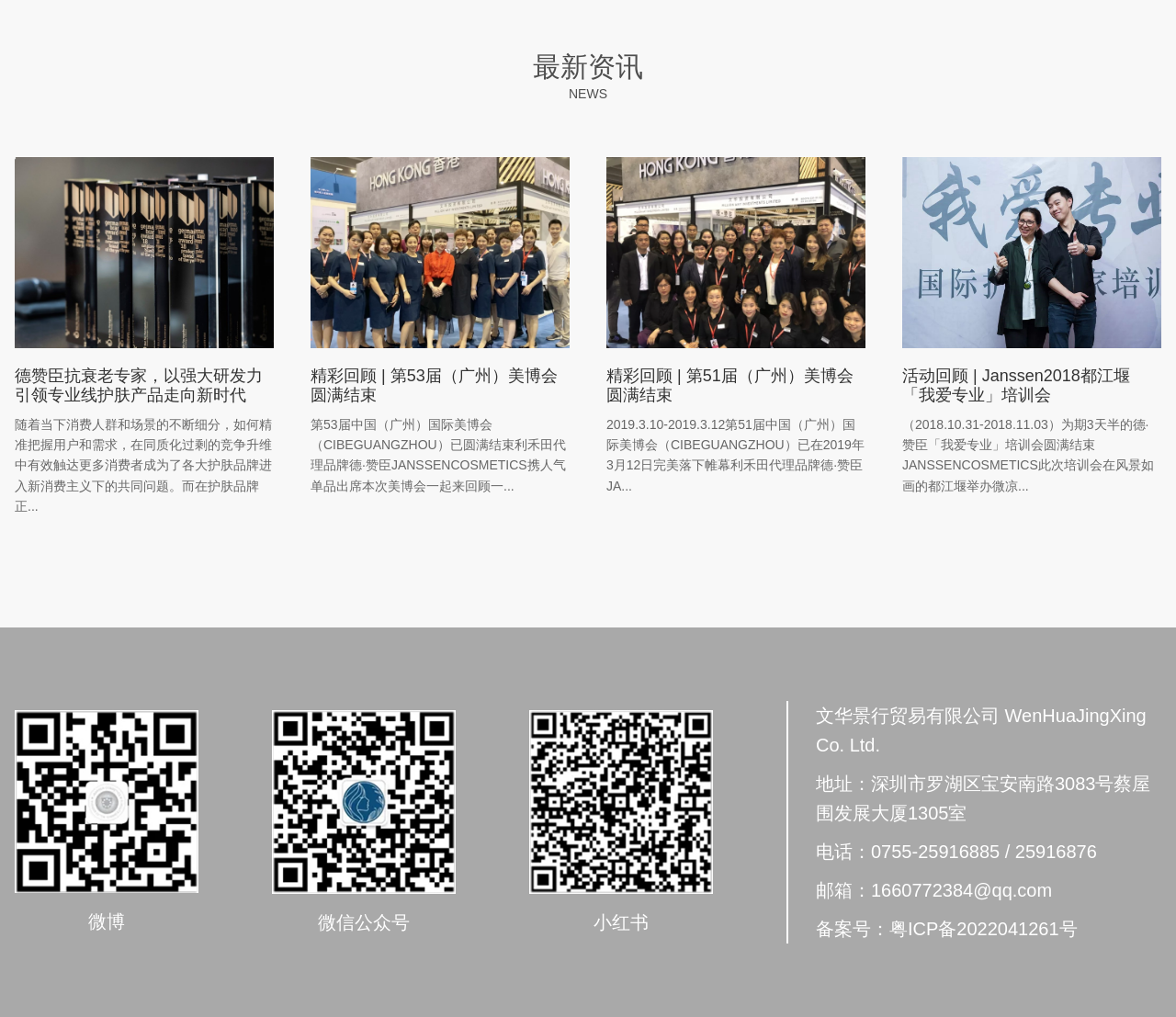What is the brand name mentioned on this webpage?
Please provide a comprehensive answer to the question based on the webpage screenshot.

I found multiple instances of the brand name 'Janssen' on the webpage, including in headings, links, and static text. This suggests that Janssen is a prominent brand mentioned on this webpage.